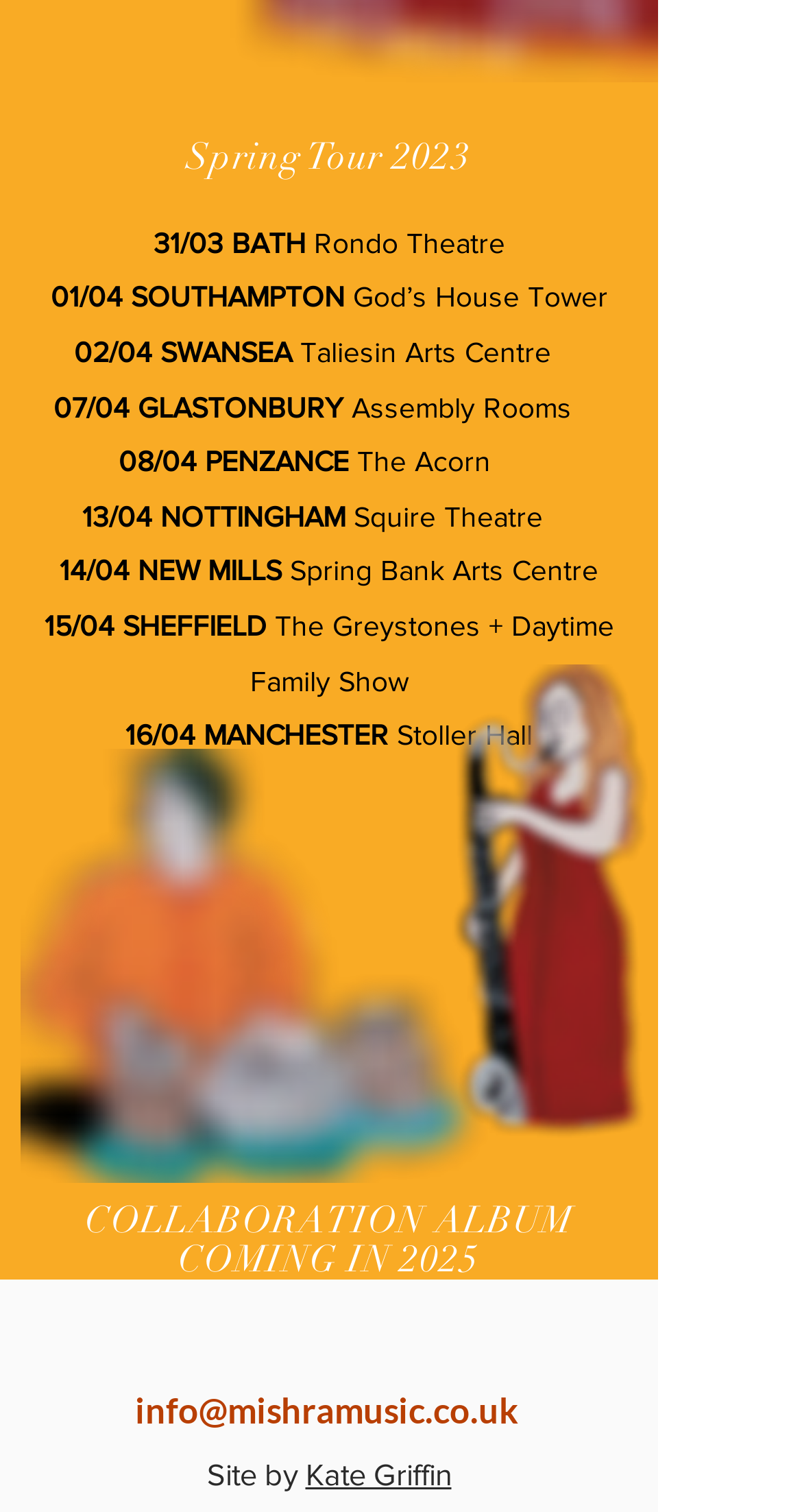How many tour dates are listed?
Please answer using one word or phrase, based on the screenshot.

11